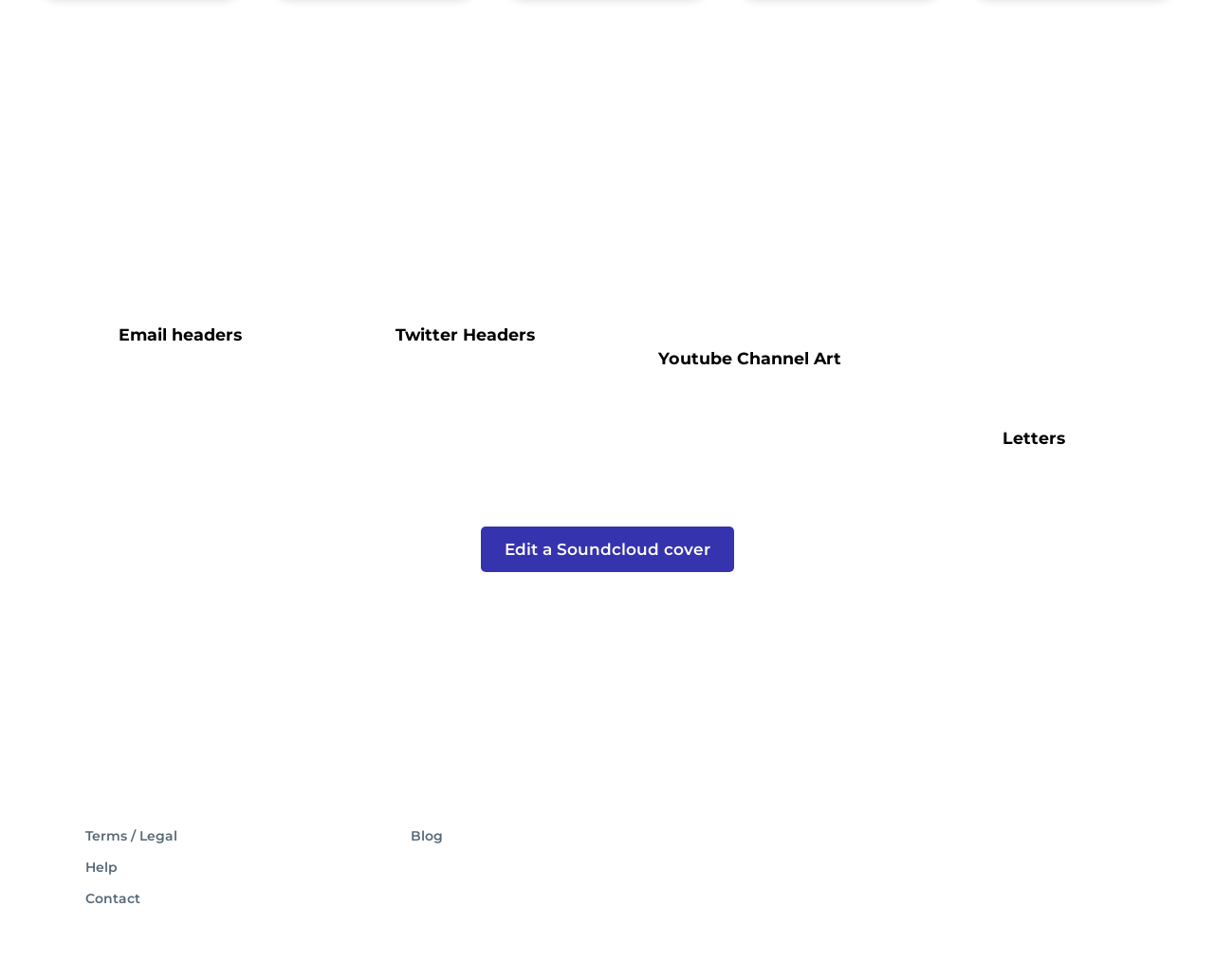Answer the following inquiry with a single word or phrase:
What is the last type of document that can be edited online?

Business letter